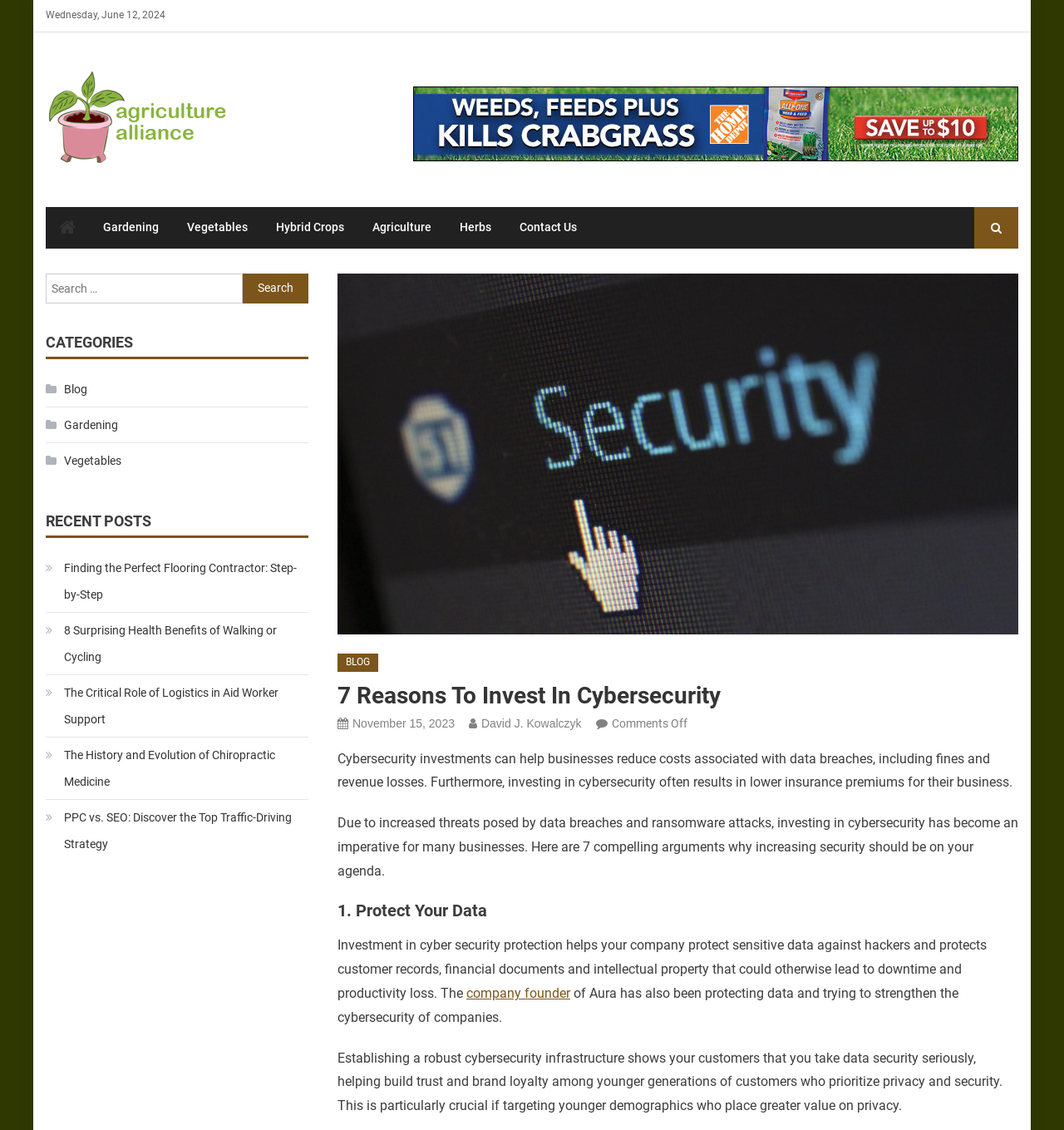Find the bounding box coordinates for the element that must be clicked to complete the instruction: "Read the '7 Reasons to Invest in Cybersecurity' blog post". The coordinates should be four float numbers between 0 and 1, indicated as [left, top, right, bottom].

[0.317, 0.603, 0.957, 0.628]